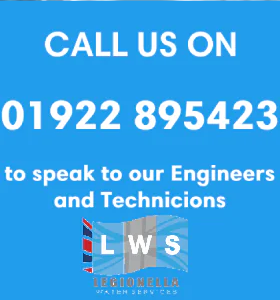What is the purpose of the image?
Look at the image and respond with a one-word or short phrase answer.

To encourage viewers to contact the engineers and technicians